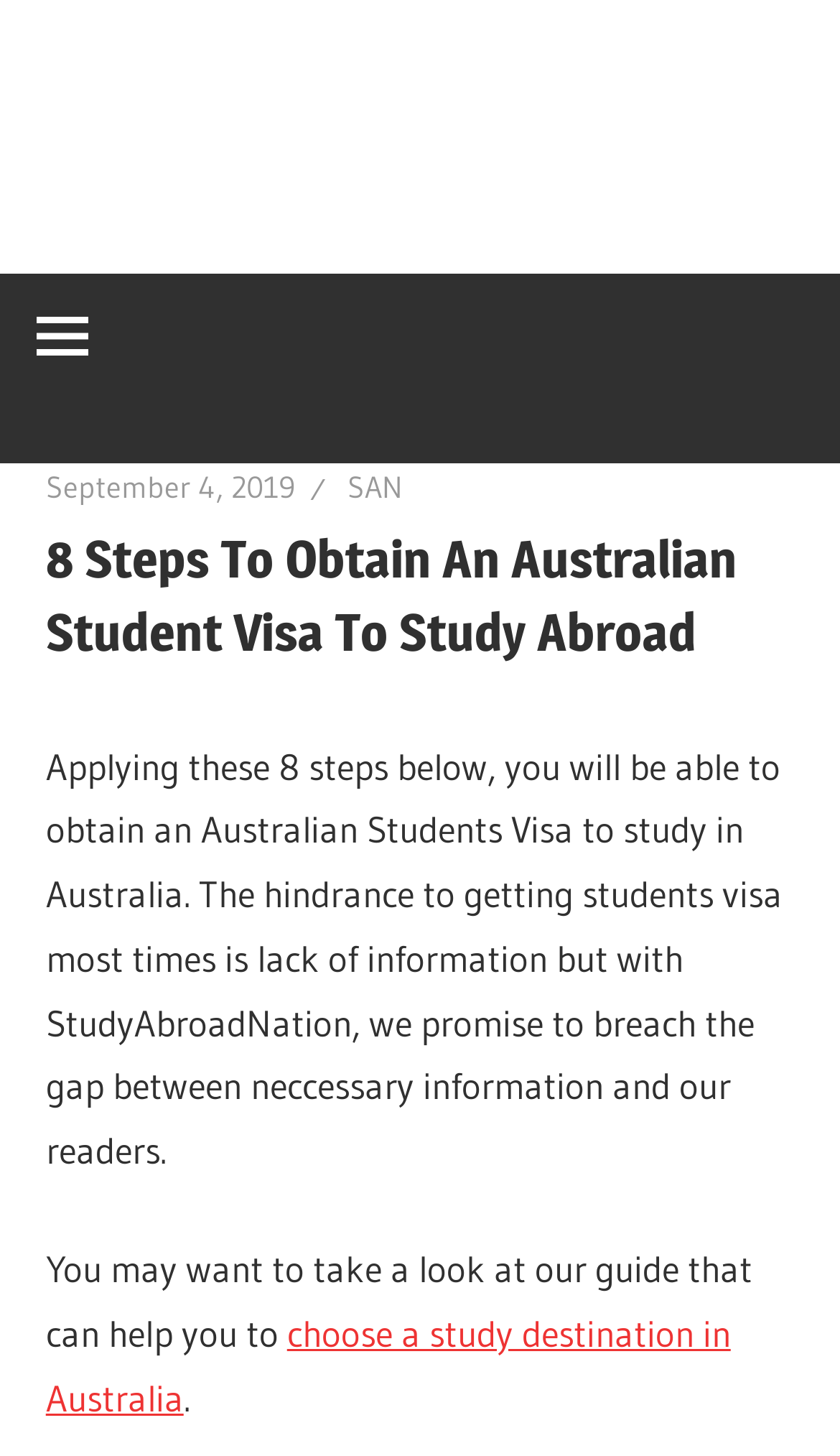How many steps are mentioned to obtain an Australian Student Visa?
Utilize the information in the image to give a detailed answer to the question.

The webpage mentions '8 steps' that students can follow to obtain an Australian Student Visa, which implies that the guide provides a step-by-step process for students to achieve their goal.